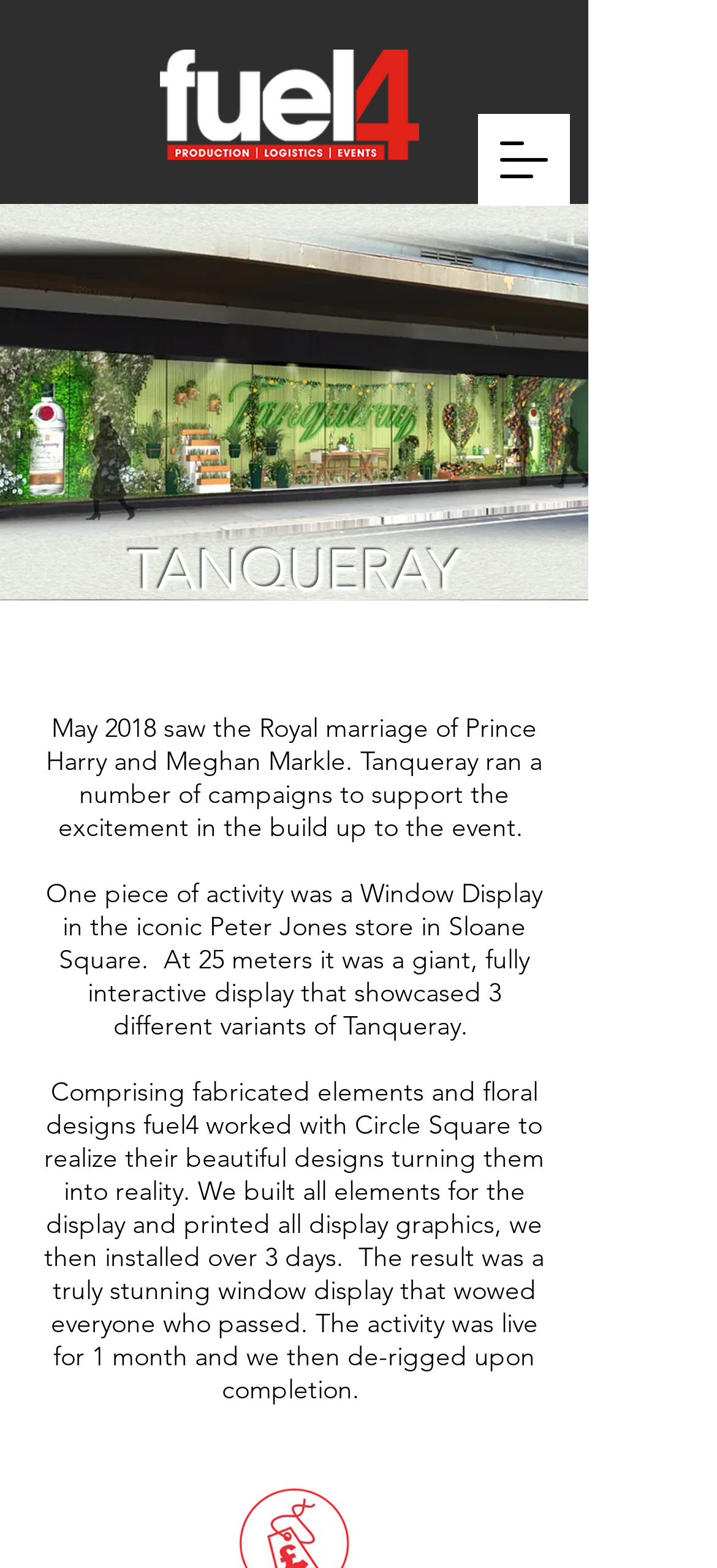What was the size of the window display?
Please answer the question as detailed as possible based on the image.

I found this answer by reading the text 'At 25 meters it was a giant, fully interactive display...' on the webpage, which mentions the size of the window display.